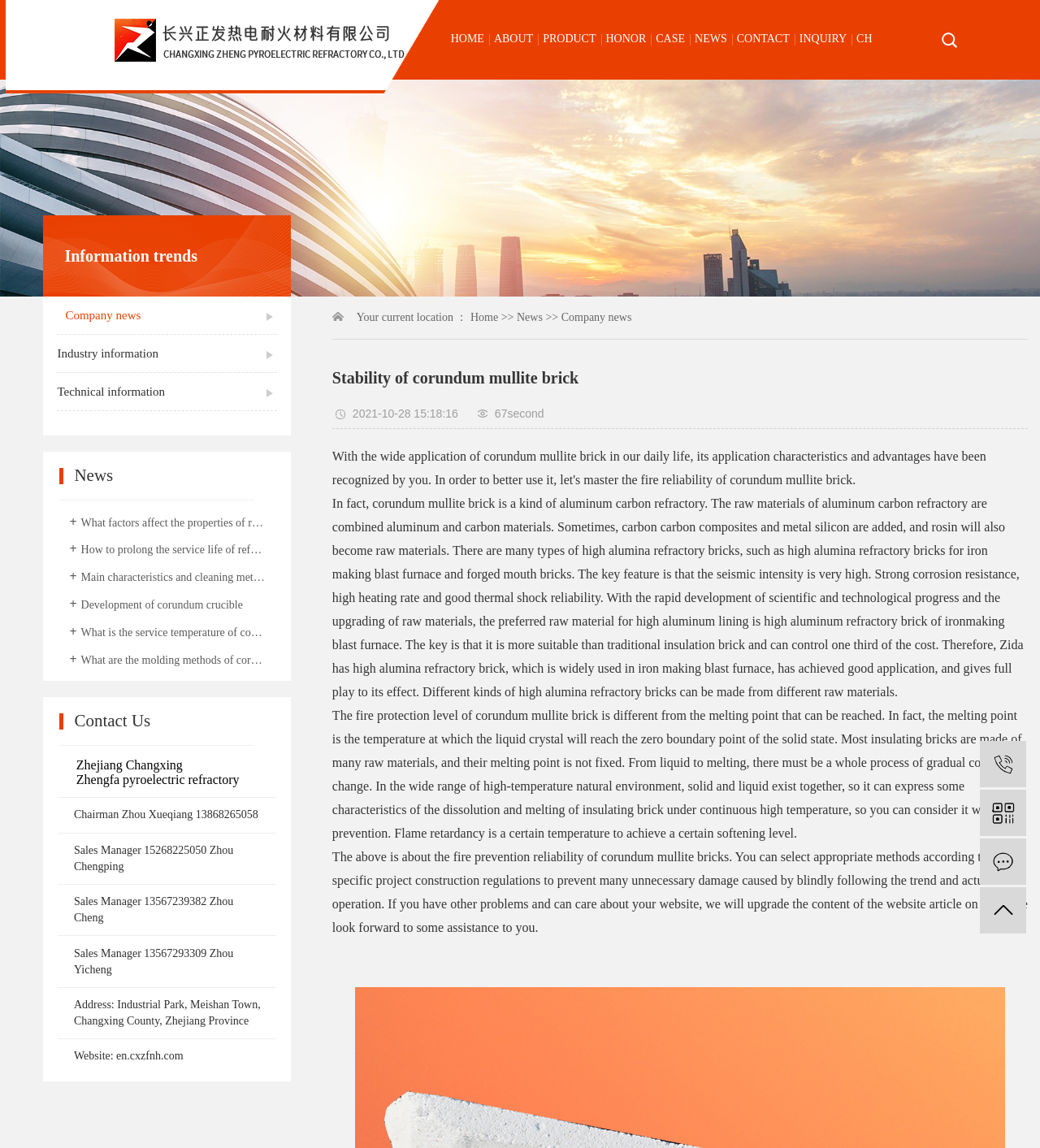Could you please study the image and provide a detailed answer to the question:
What is the company name?

I found the company name by looking at the heading element with the text 'Zhejiang Changxing Zhengfa pyroelectric refractory' which is located at the top of the webpage.